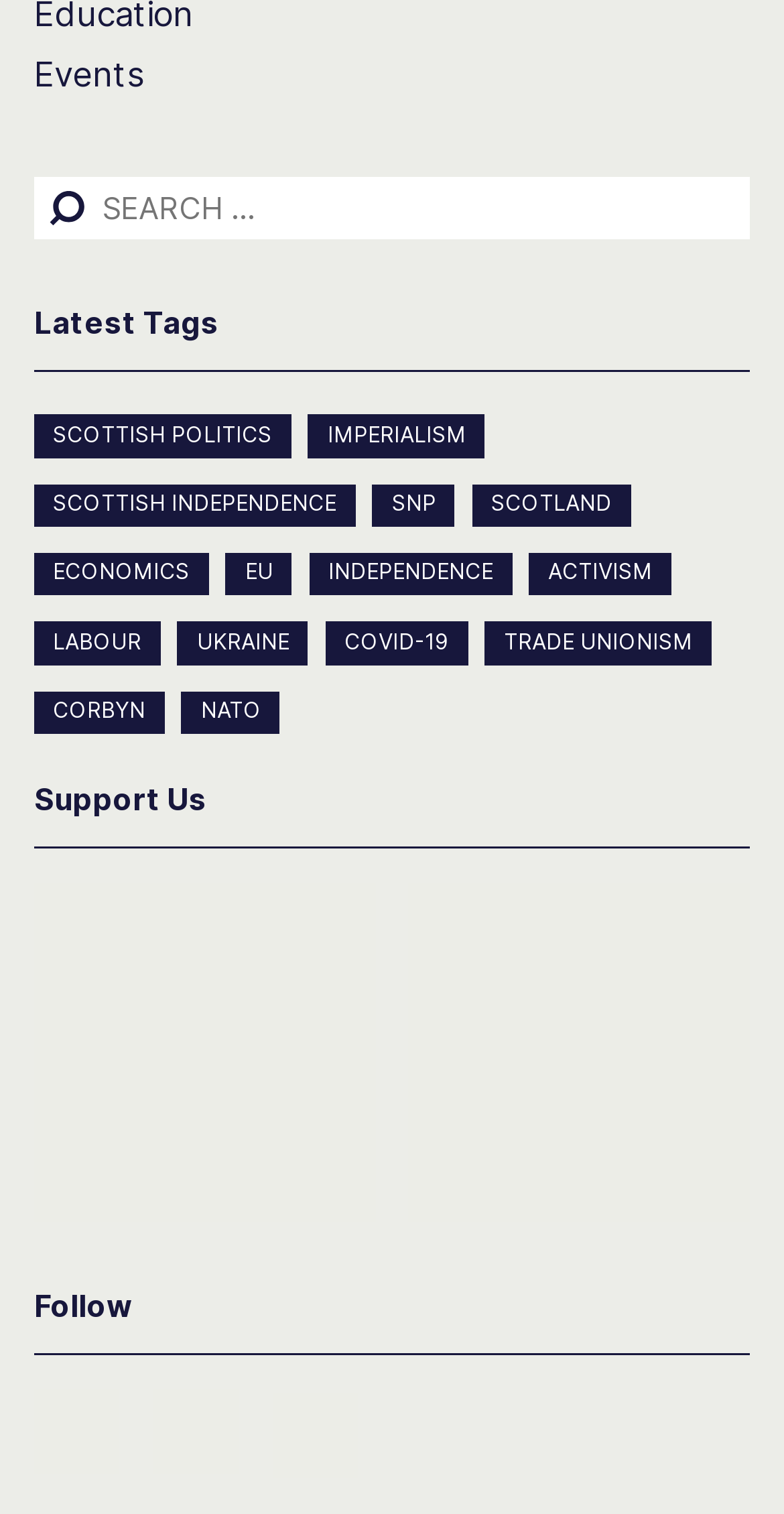Locate the bounding box coordinates of the region to be clicked to comply with the following instruction: "Click on the Events link". The coordinates must be four float numbers between 0 and 1, in the form [left, top, right, bottom].

[0.044, 0.033, 0.956, 0.072]